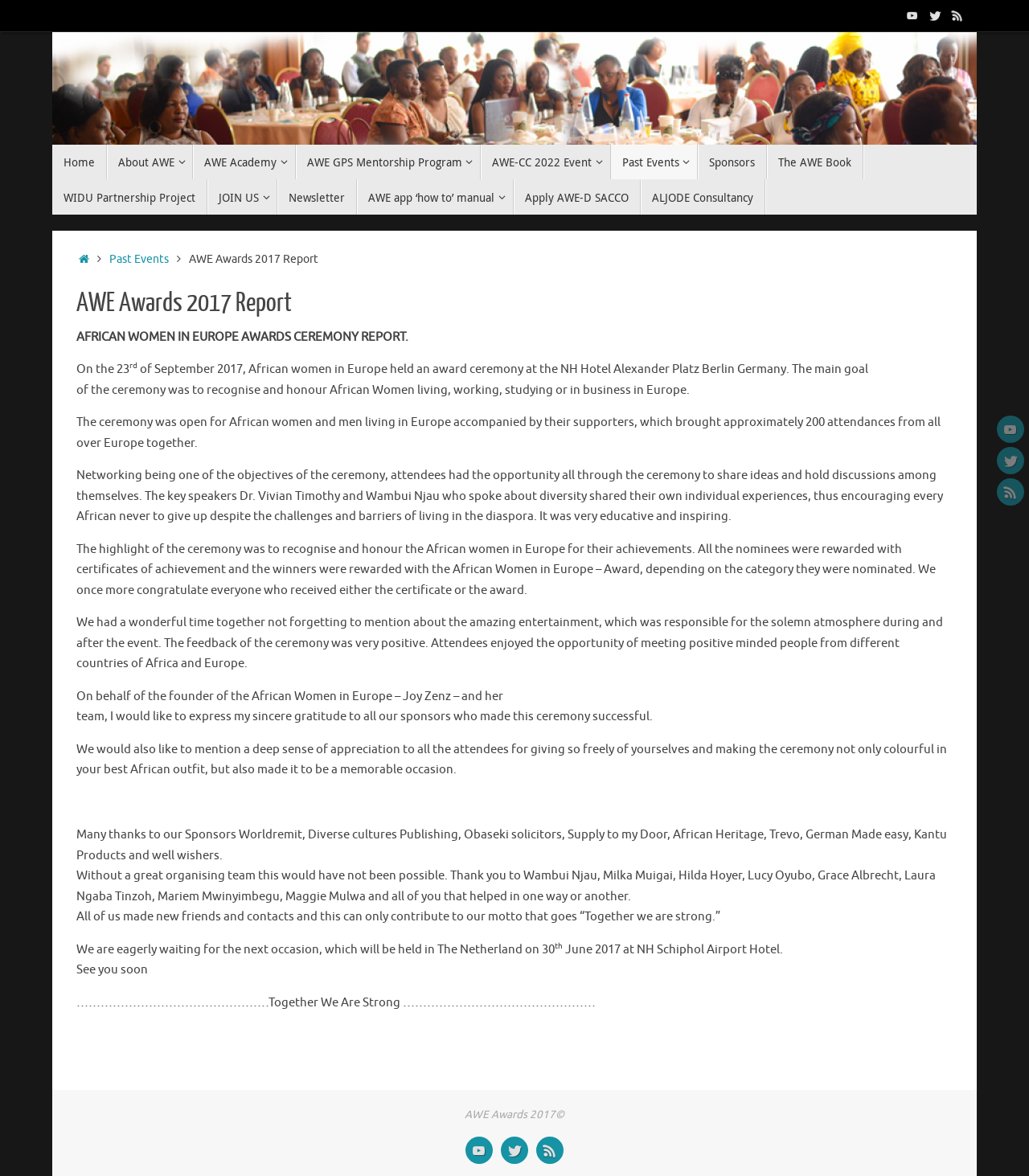Using the image as a reference, answer the following question in as much detail as possible:
What is the name of the award ceremony reported on this webpage?

The webpage reports on the AWE Awards 2017 ceremony, which is evident from the title 'AWE Awards 2017 Report' and the text 'AFRICAN WOMEN IN EUROPE AWARDS CEREMONY REPORT'.